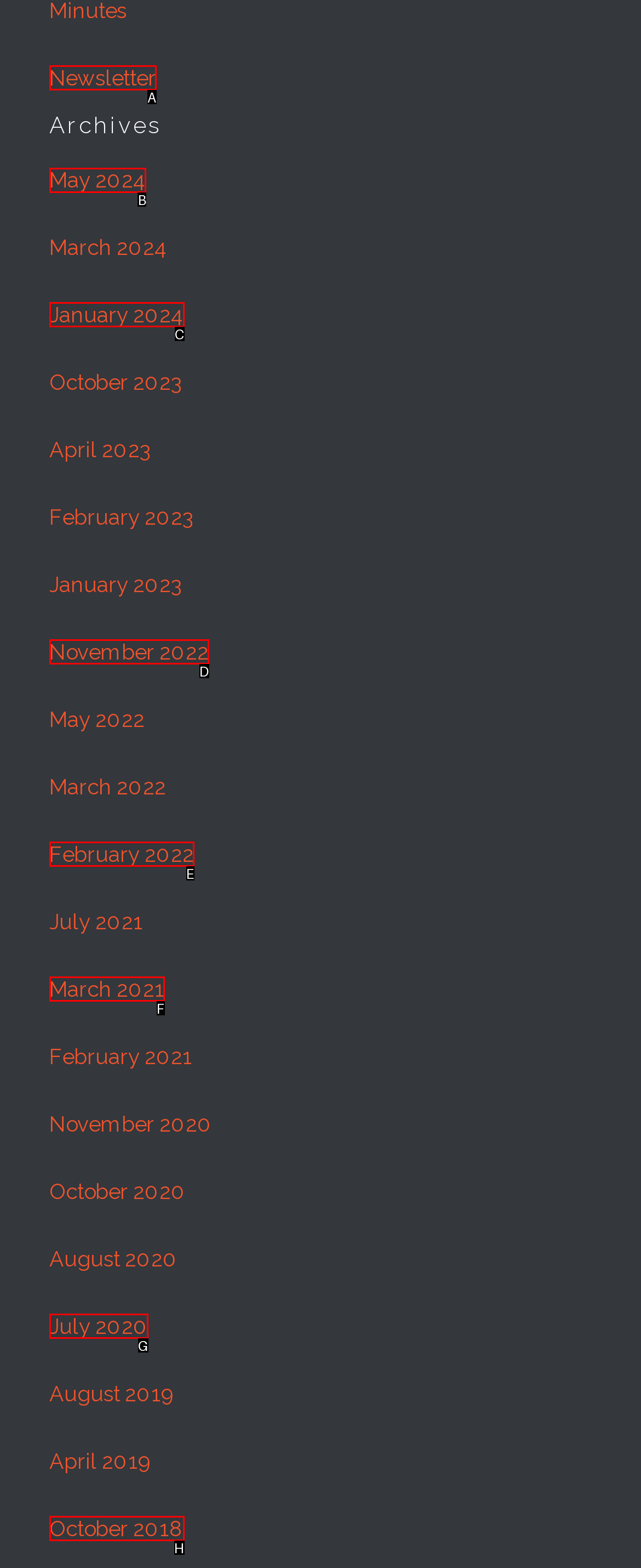Which UI element should be clicked to perform the following task: download a PDF? Answer with the corresponding letter from the choices.

None